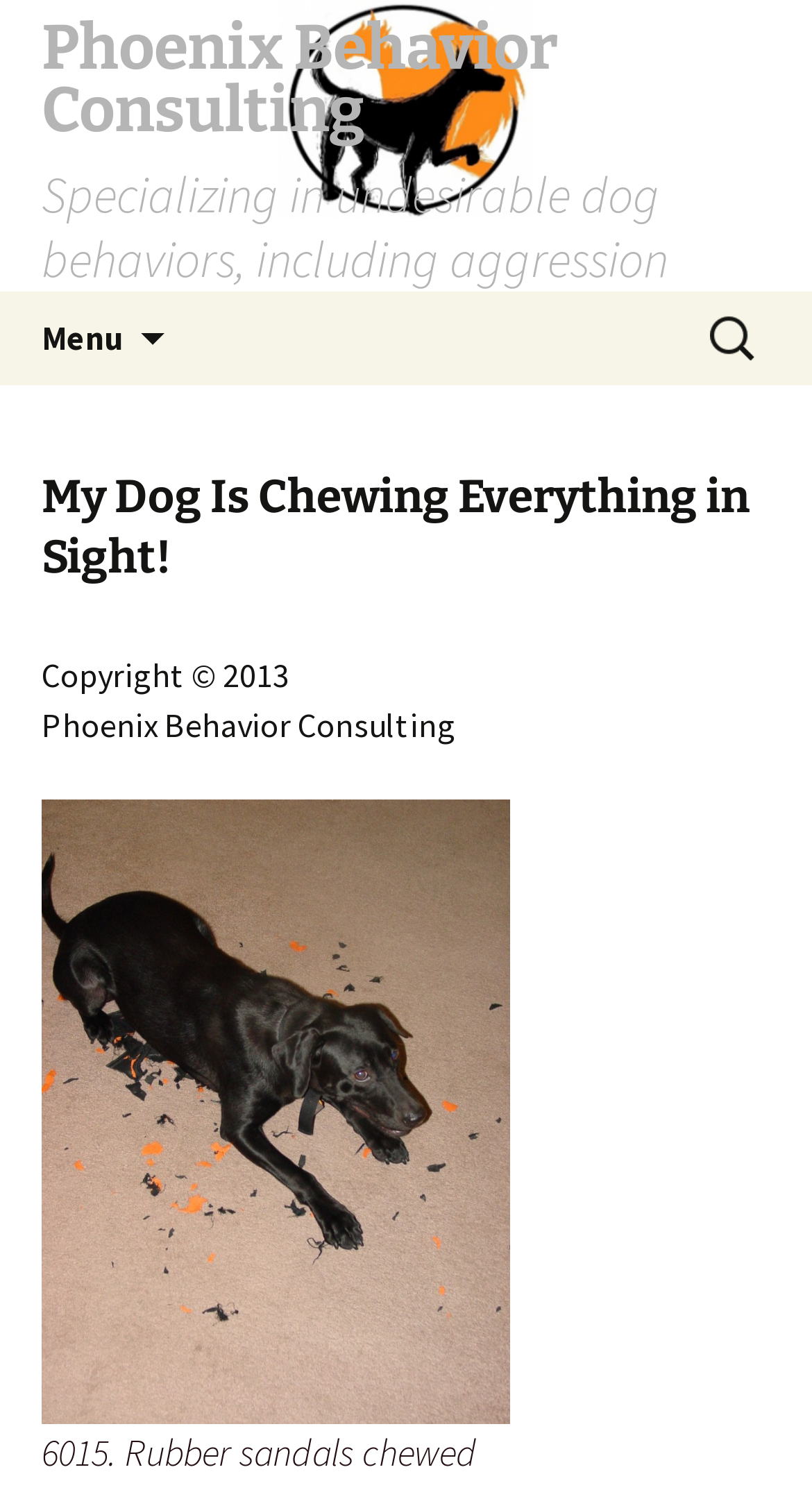Provide a one-word or short-phrase answer to the question:
What type of behaviors does the consulting service specialize in?

Undesirable dog behaviors